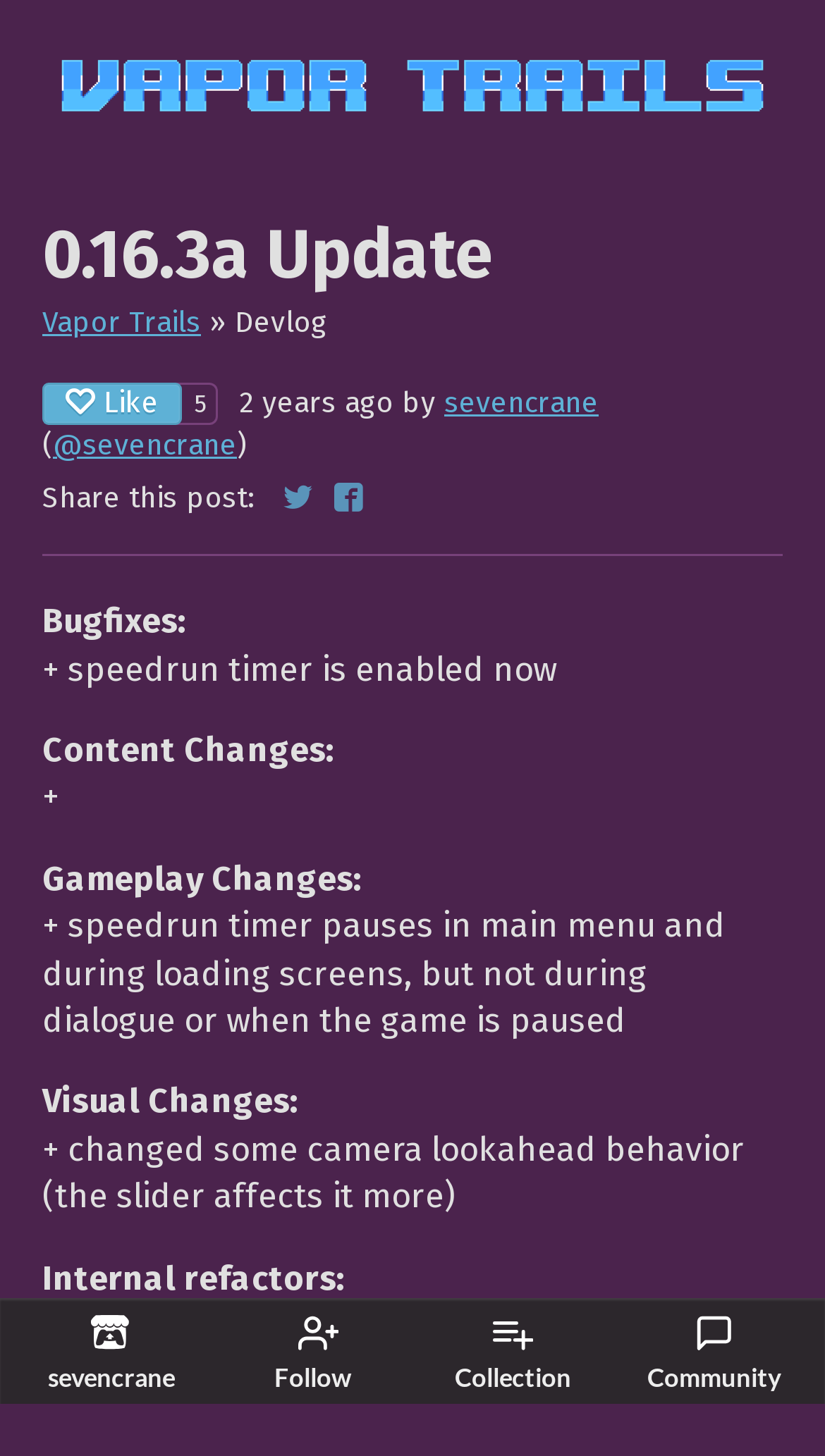Calculate the bounding box coordinates of the UI element given the description: "View all by sevencranesevencrane".

[0.045, 0.896, 0.224, 0.957]